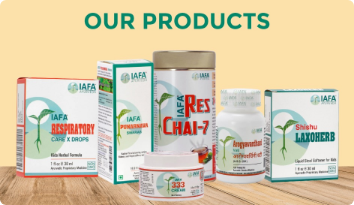Provide a comprehensive description of the image.

The image features a collection of Ayurvedic products from IAFA (Indian Academy of Fine Ayurveda), displayed against a light wooden background. Prominently titled "OUR PRODUCTS," the image showcases a variety of health items aimed at promoting well-being. 

Included in the display are:

1. **IAFA Respiratory Care Drops** - A herbal formulation designed to support respiratory health.
2. **IAFA PENNAWATHA** - An Ayurvedic remedy likely focused on enhancing vitality or managing specific health concerns.
3. **IAFA Rest Chai-7** - A wellness blend of teas promoting relaxation and digestive harmony.
4. **Shishu Laxoharb** - A product formulated for infants, possibly addressing digestive issues or enhancing overall health.
5. **Additional Ayurvedic preparations**, demonstrating the brand's commitment to holistic health solutions.

The design emphasizes natural and health-focused remedies, reflective of Ayurvedic principles, catering to those seeking alternative treatments and wellness options.